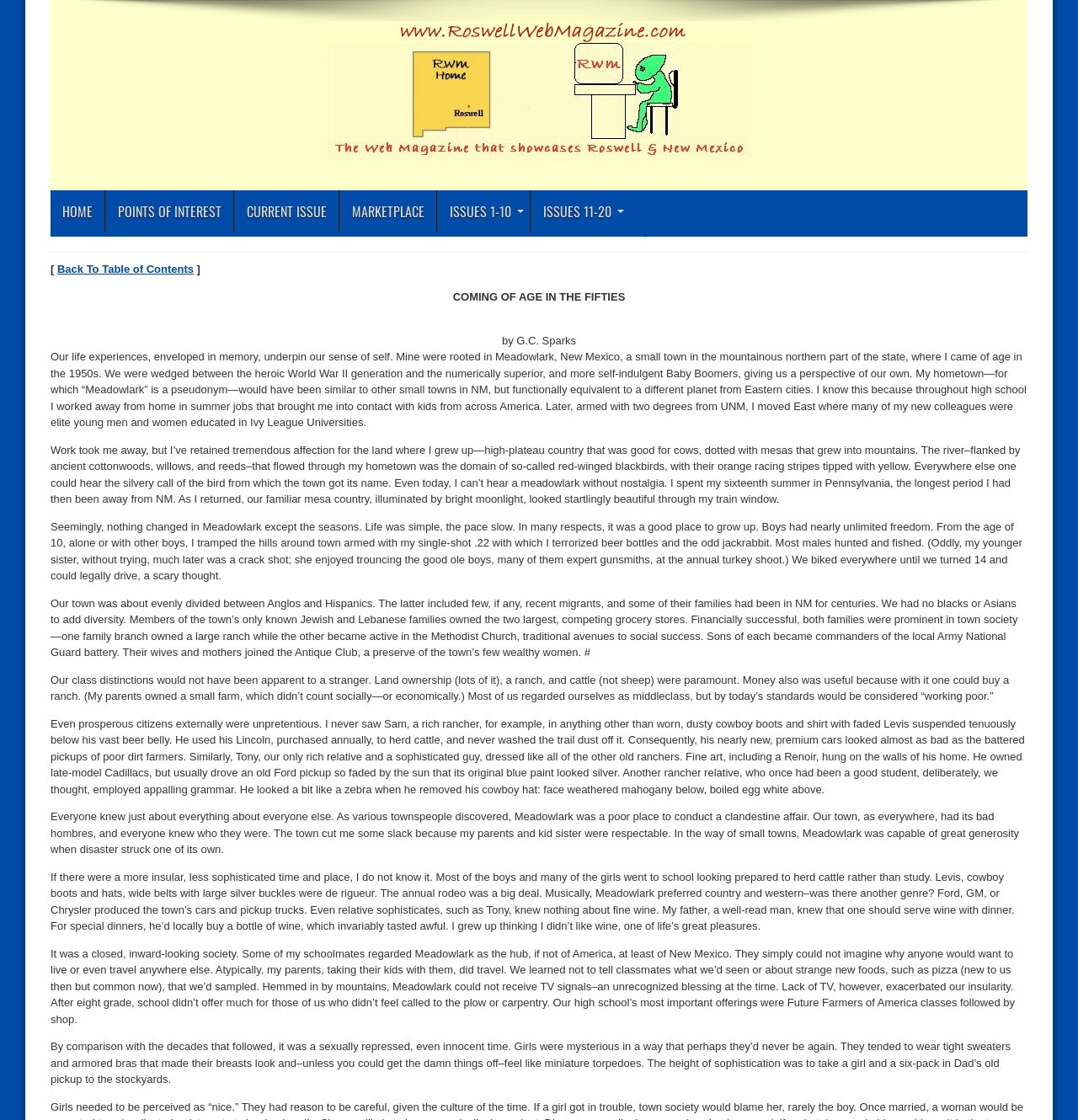Identify the bounding box for the UI element described as: "Back To Table of Contents". Ensure the coordinates are four float numbers between 0 and 1, formatted as [left, top, right, bottom].

[0.053, 0.235, 0.18, 0.246]